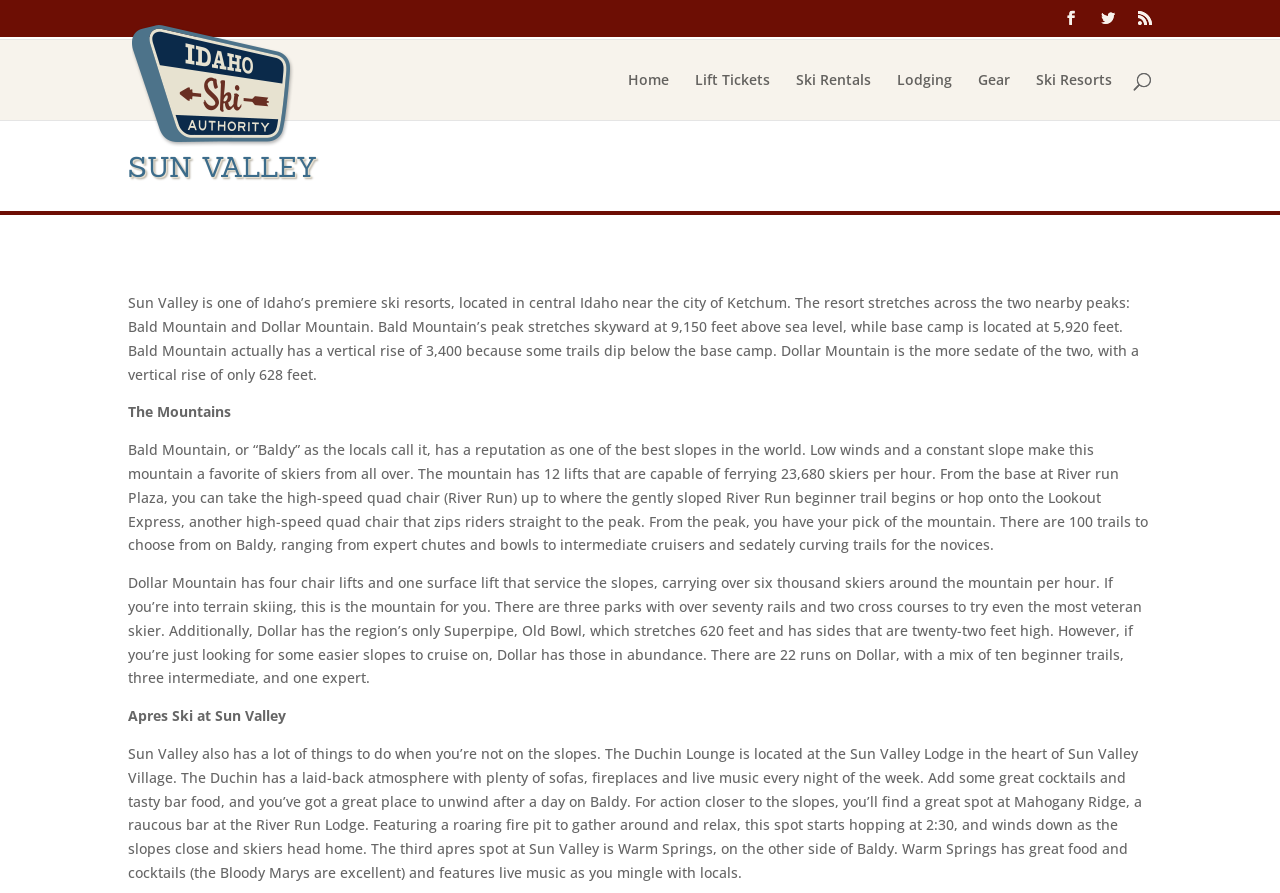What is the name of the lounge located at the Sun Valley Lodge?
Please give a detailed answer to the question using the information shown in the image.

The name of the lounge can be found in the paragraph describing Apres Ski at Sun Valley, which states 'The Duchin Lounge is located at the Sun Valley Lodge in the heart of Sun Valley Village.'